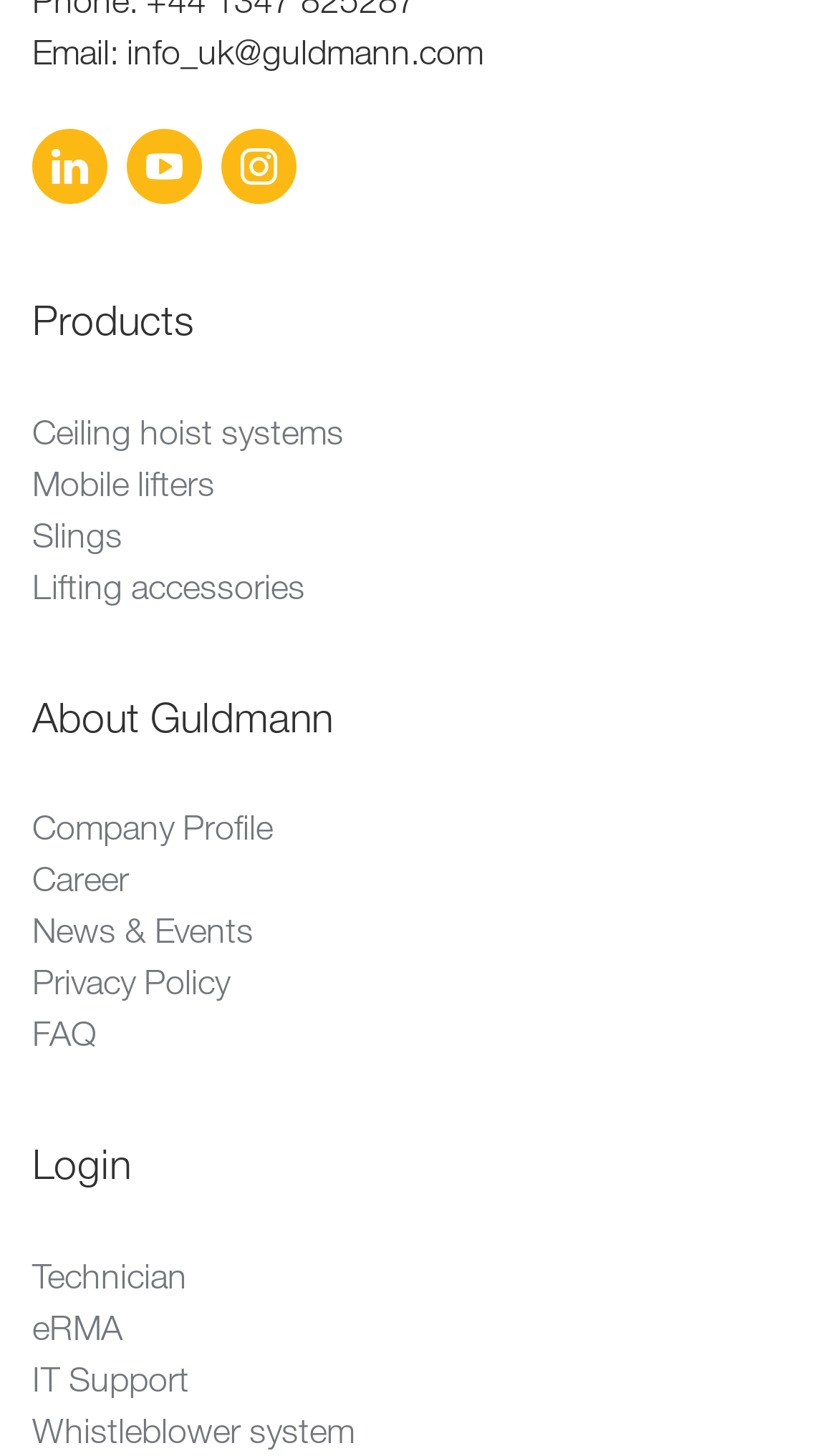Specify the bounding box coordinates of the area that needs to be clicked to achieve the following instruction: "Contact via email".

[0.151, 0.018, 0.577, 0.053]